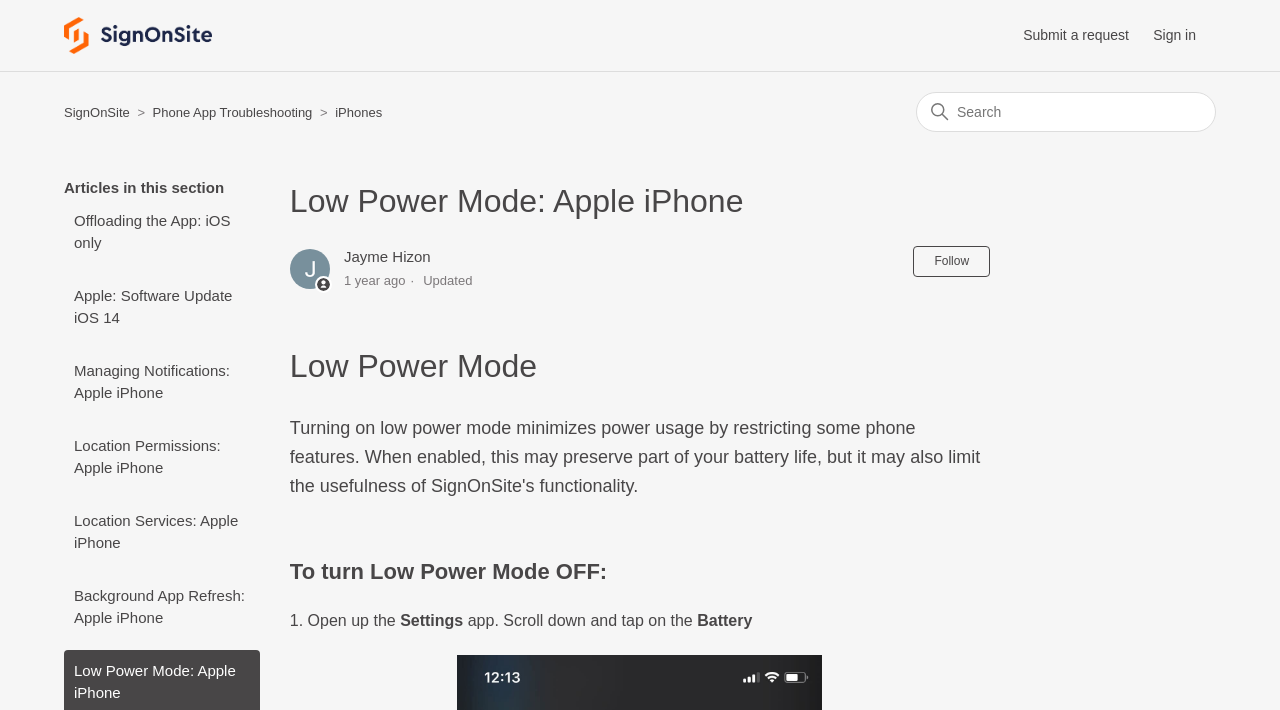Pinpoint the bounding box coordinates for the area that should be clicked to perform the following instruction: "Submit a request".

[0.799, 0.036, 0.898, 0.065]